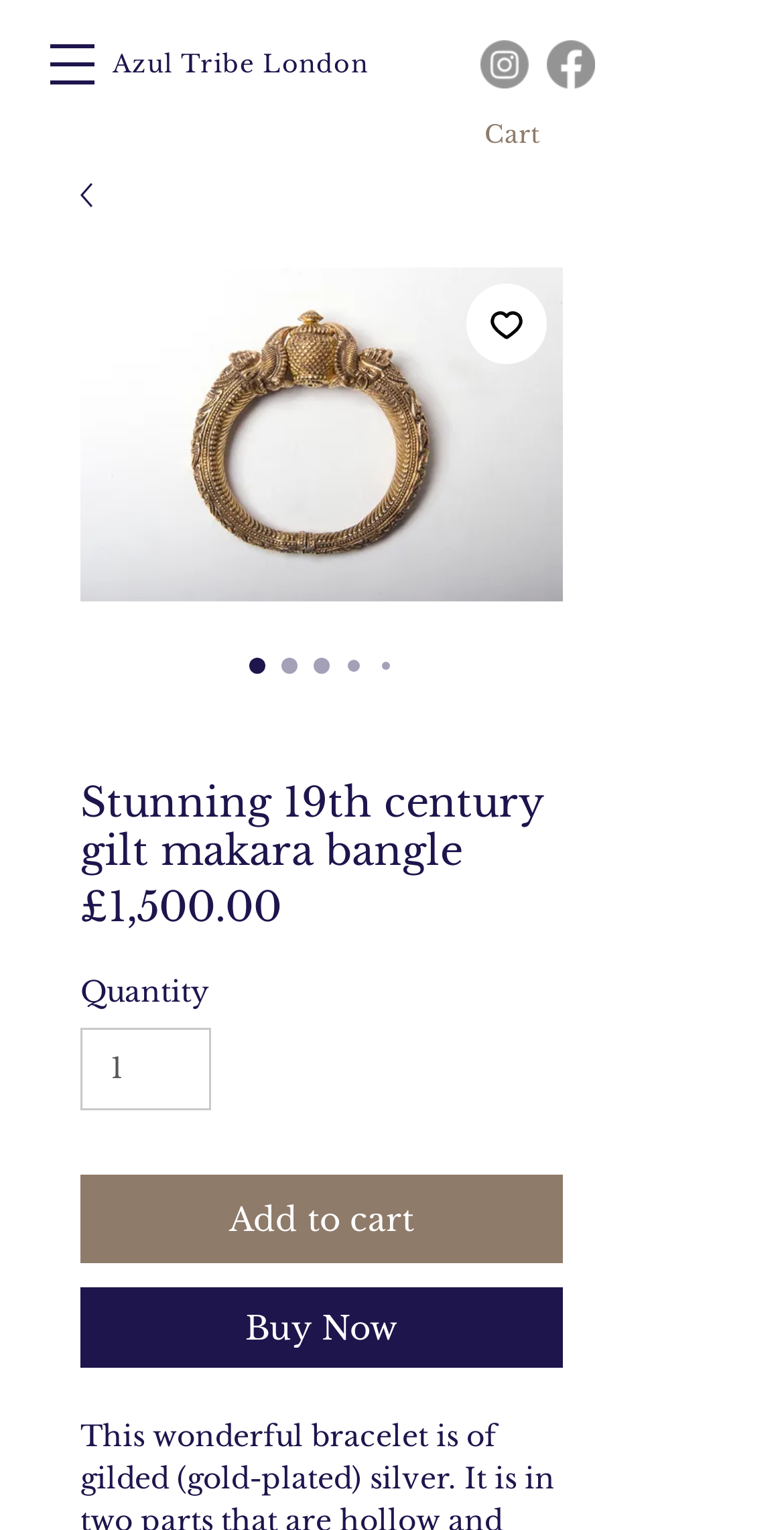Provide the bounding box coordinates in the format (top-left x, top-left y, bottom-right x, bottom-right y). All values are floating point numbers between 0 and 1. Determine the bounding box coordinate of the UI element described as: aria-label="Facebook"

[0.697, 0.026, 0.759, 0.058]